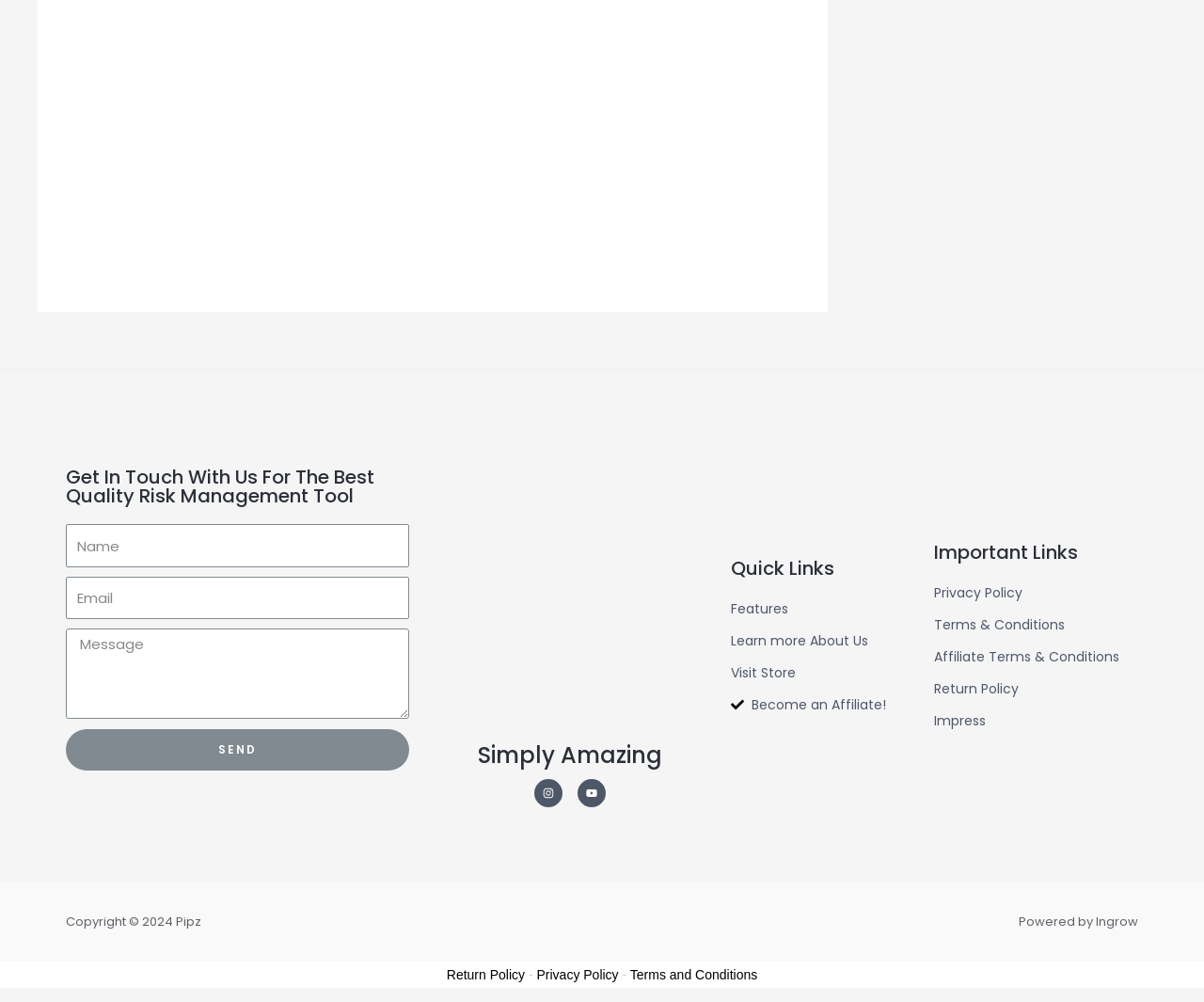Please identify the bounding box coordinates of where to click in order to follow the instruction: "Learn more About Us".

[0.607, 0.627, 0.776, 0.651]